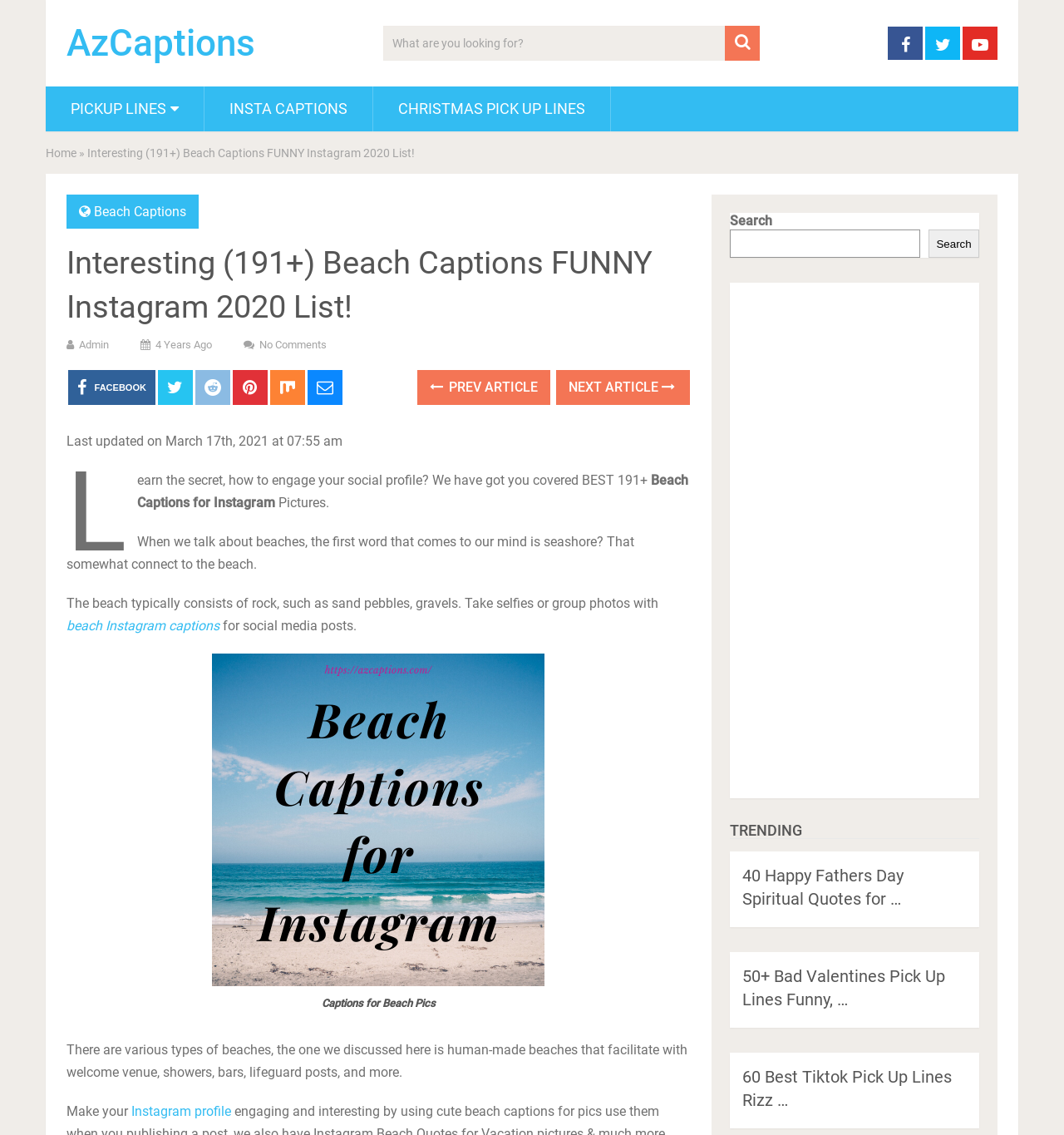How many social media links are at the top of the webpage?
Using the image, answer in one word or phrase.

4